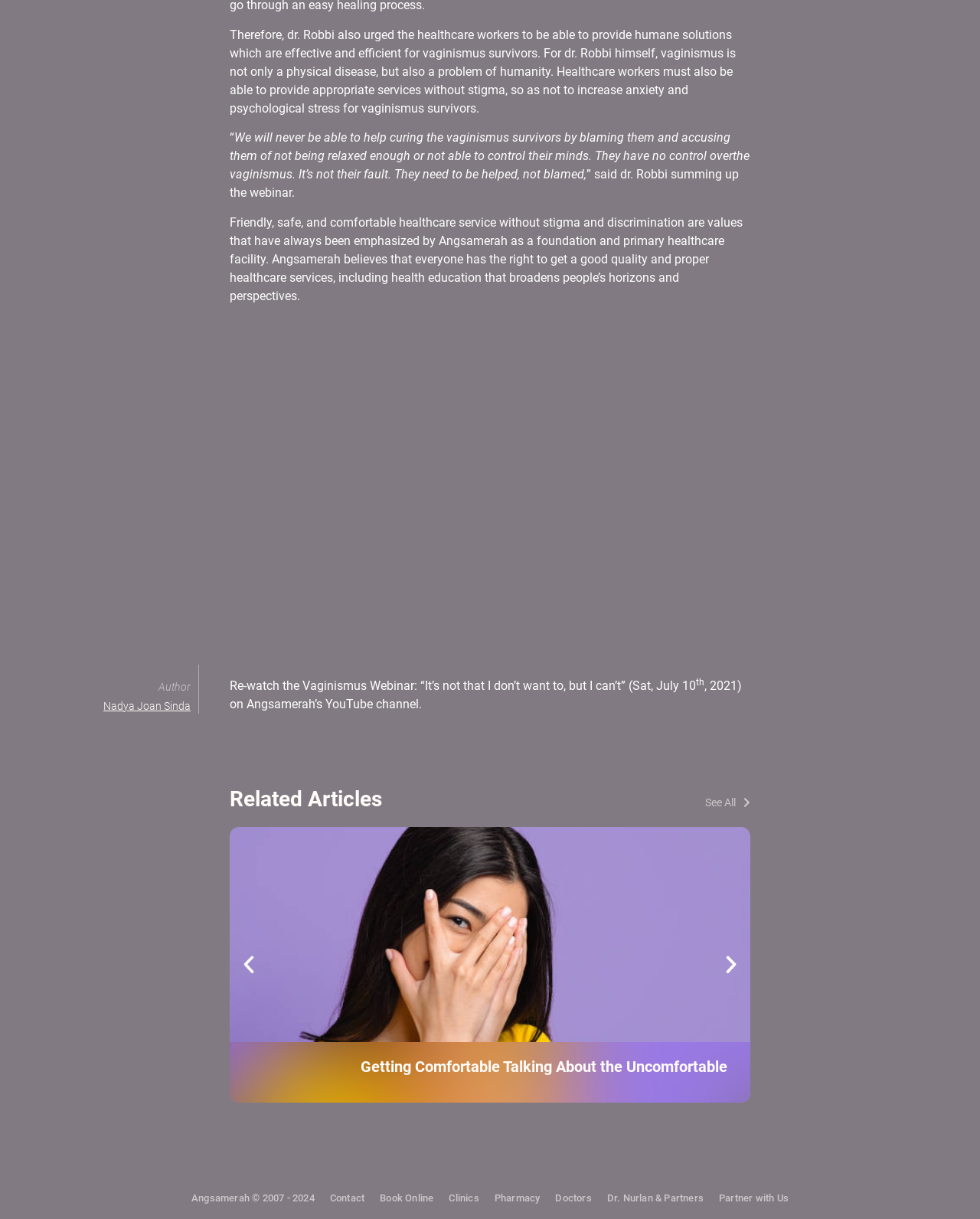Give a concise answer using one word or a phrase to the following question:
How many related articles are there?

1